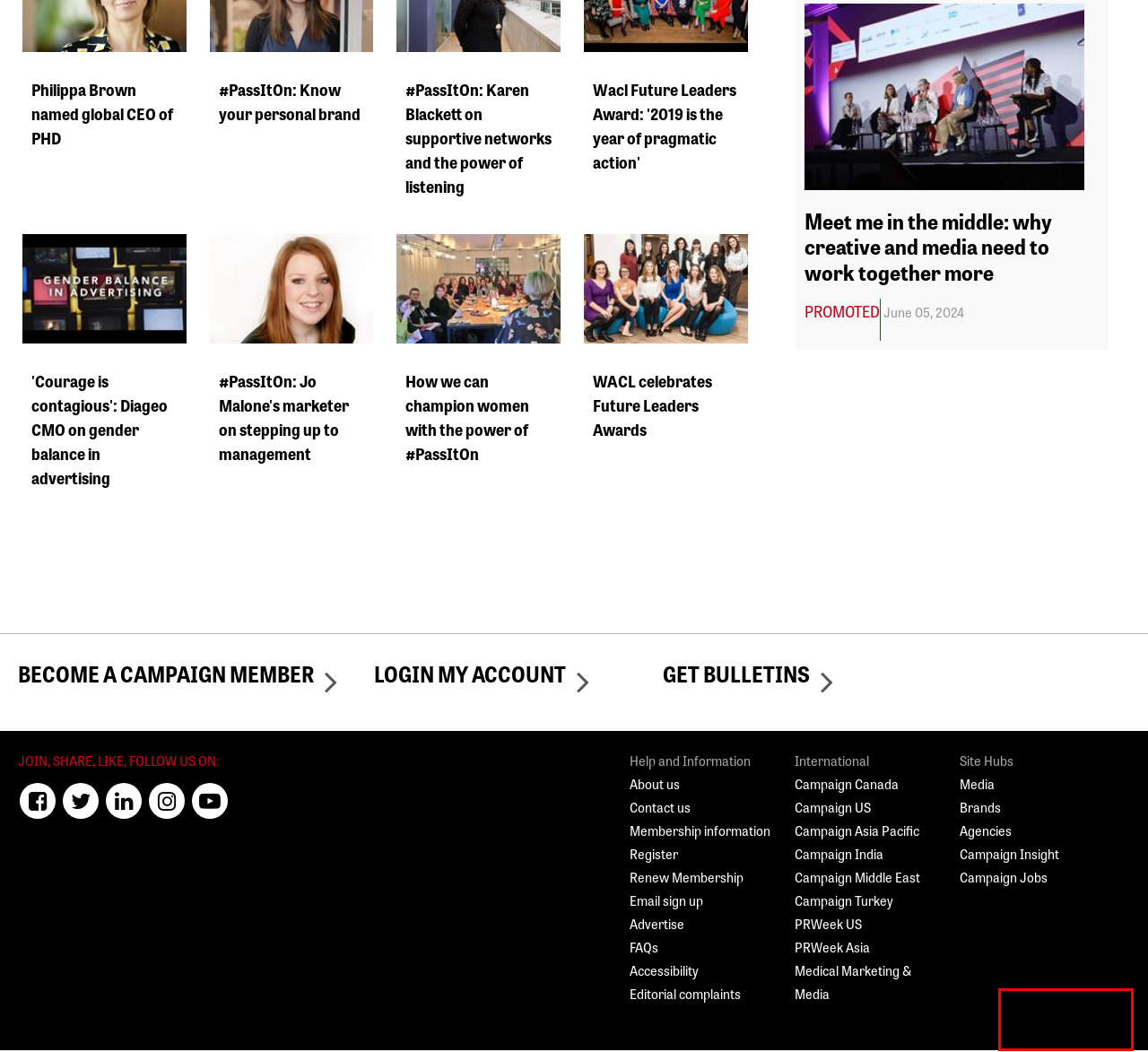Analyze the webpage screenshot with a red bounding box highlighting a UI element. Select the description that best matches the new webpage after clicking the highlighted element. Here are the options:
A. US Home
B. Haymarket | business subscriptions
C. Campaign Türkiye | İletişim Dünyasının Haber Fabrikası
D. PR Week. The leading source of news, insight and analysis on the Public Relations Industry
E. What we do
F. Medical Marketing & Media - News, Features & Insights
G. Haymarket Website, Promotion and Subscription Terms & Conditions - Haymarket
H. complaints - Haymarket

E